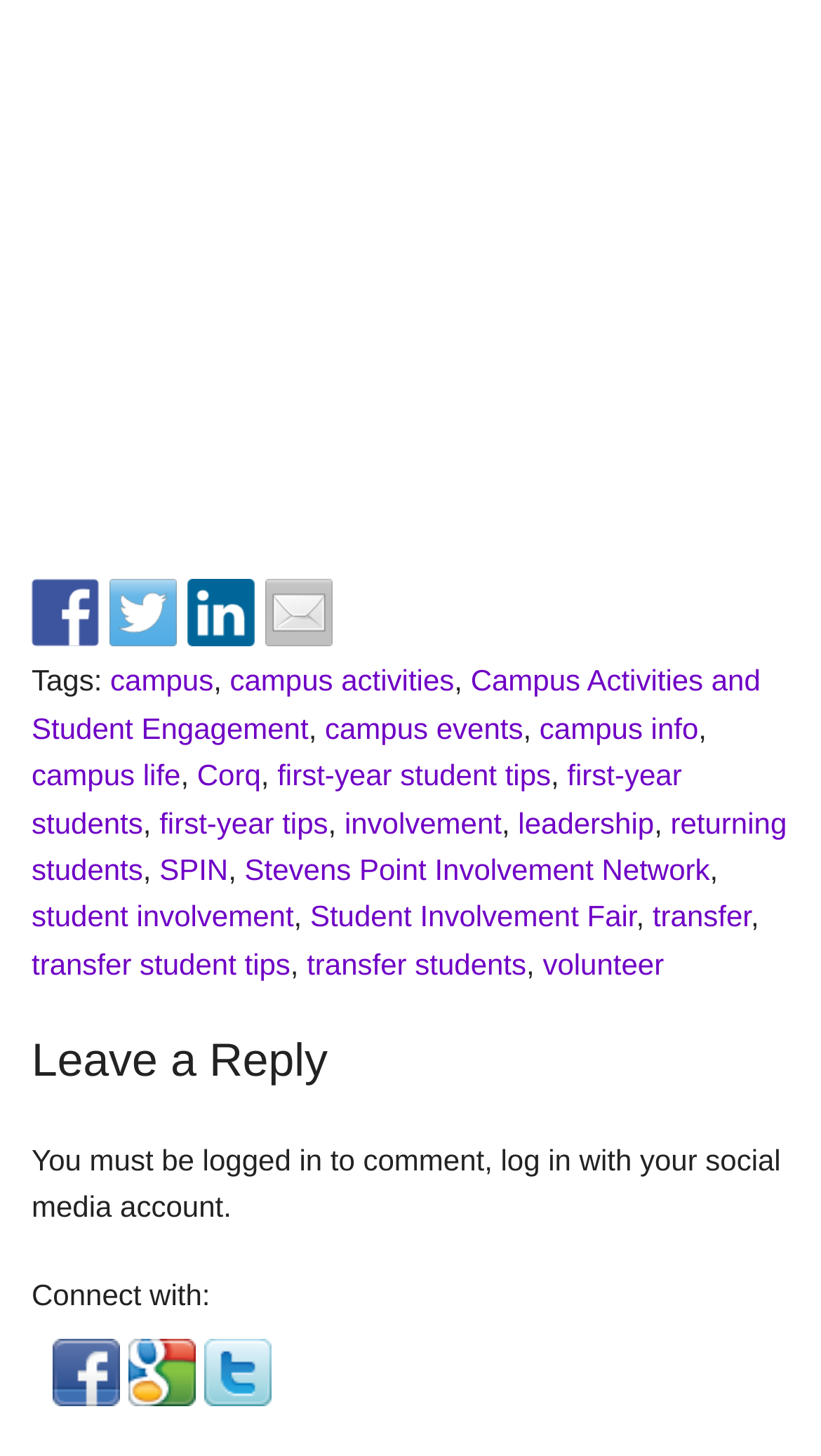Pinpoint the bounding box coordinates of the clickable area necessary to execute the following instruction: "Click on the 'Student Involvement Fair' link". The coordinates should be given as four float numbers between 0 and 1, namely [left, top, right, bottom].

[0.378, 0.618, 0.775, 0.641]